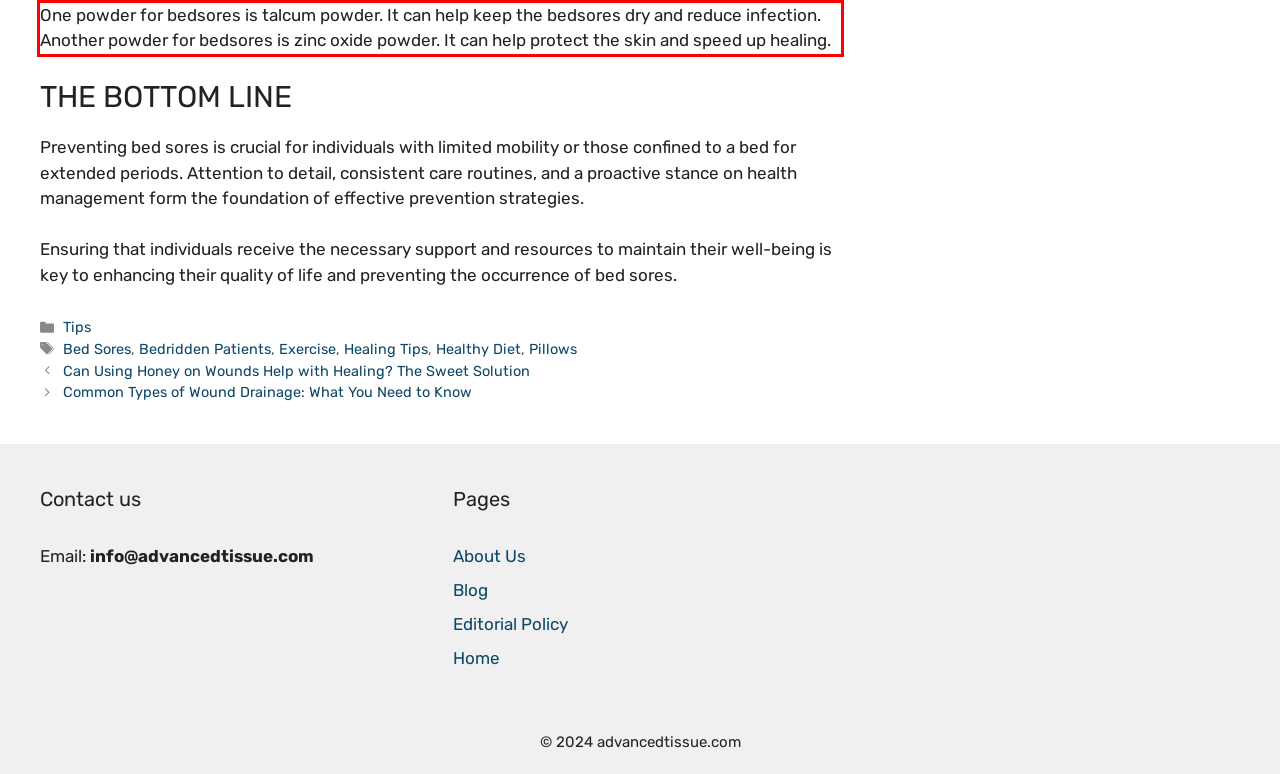Within the provided webpage screenshot, find the red rectangle bounding box and perform OCR to obtain the text content.

One powder for bedsores is talcum powder. It can help keep the bedsores dry and reduce infection. Another powder for bedsores is zinc oxide powder. It can help protect the skin and speed up healing.